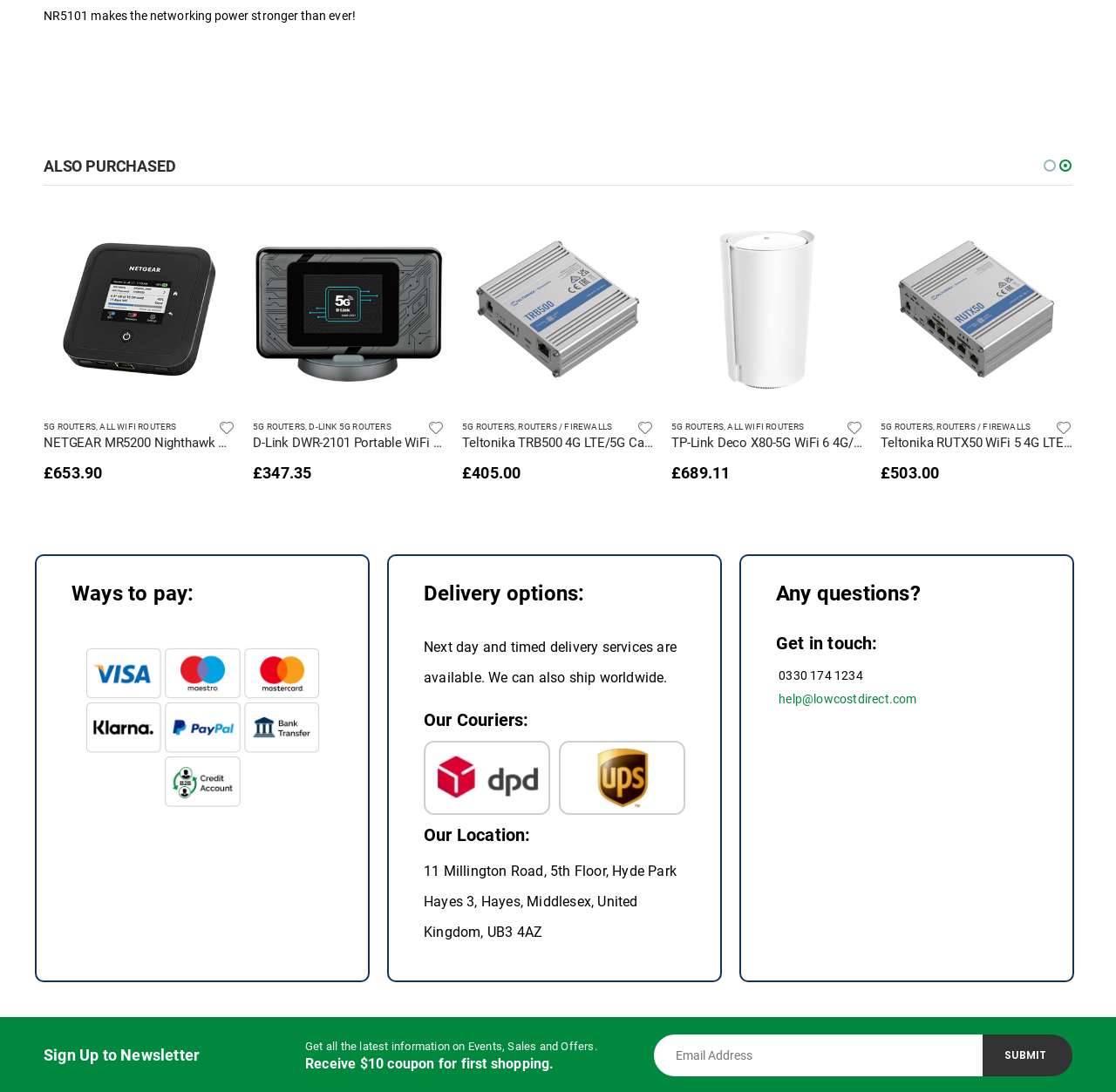Show the bounding box coordinates for the HTML element as described: "Suppliers of Wholesale Marketplace".

None